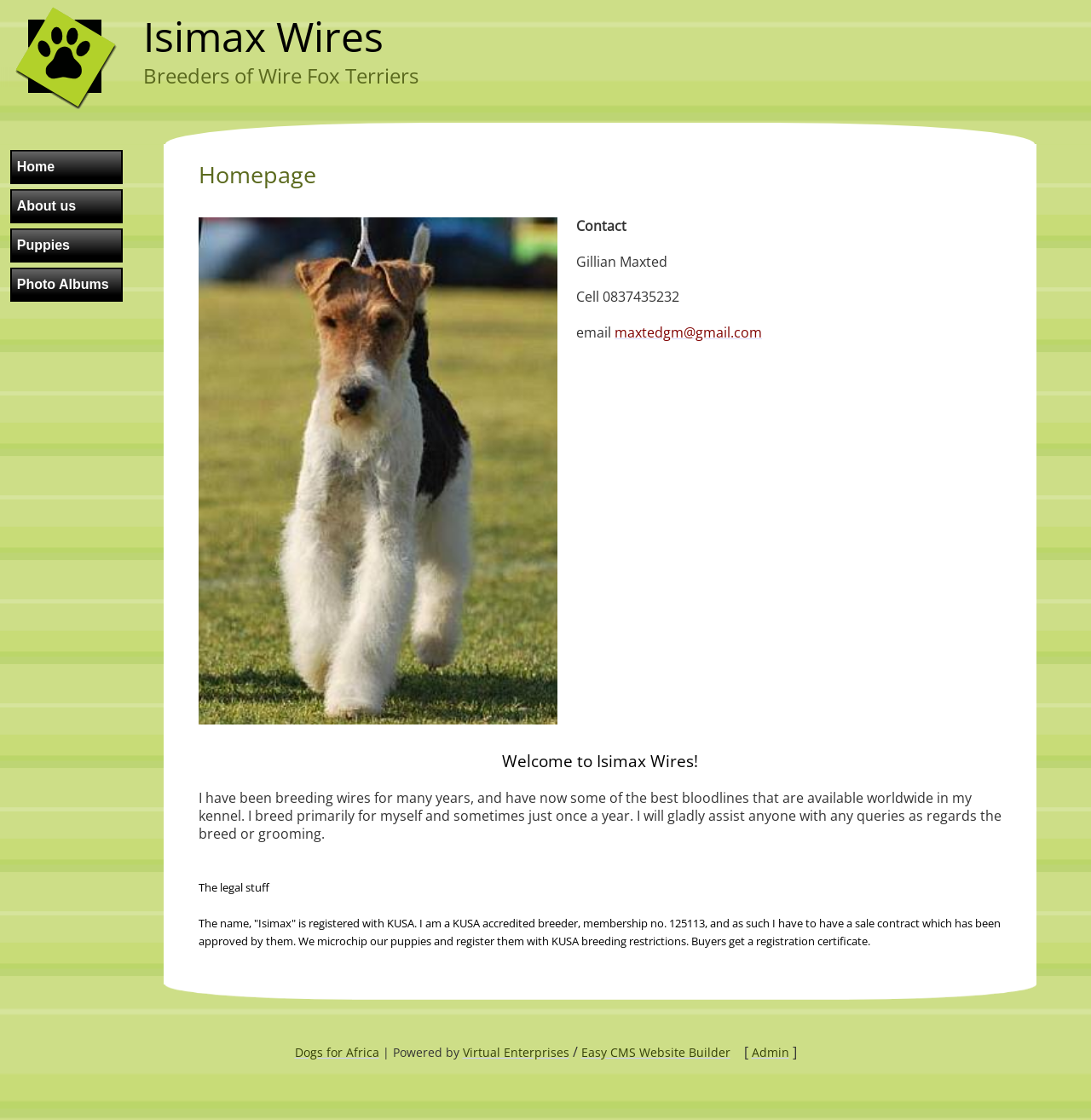Determine the coordinates of the bounding box that should be clicked to complete the instruction: "Add Eizo 27" ColorEdge LCD Monitor to Wishlist". The coordinates should be represented by four float numbers between 0 and 1: [left, top, right, bottom].

None